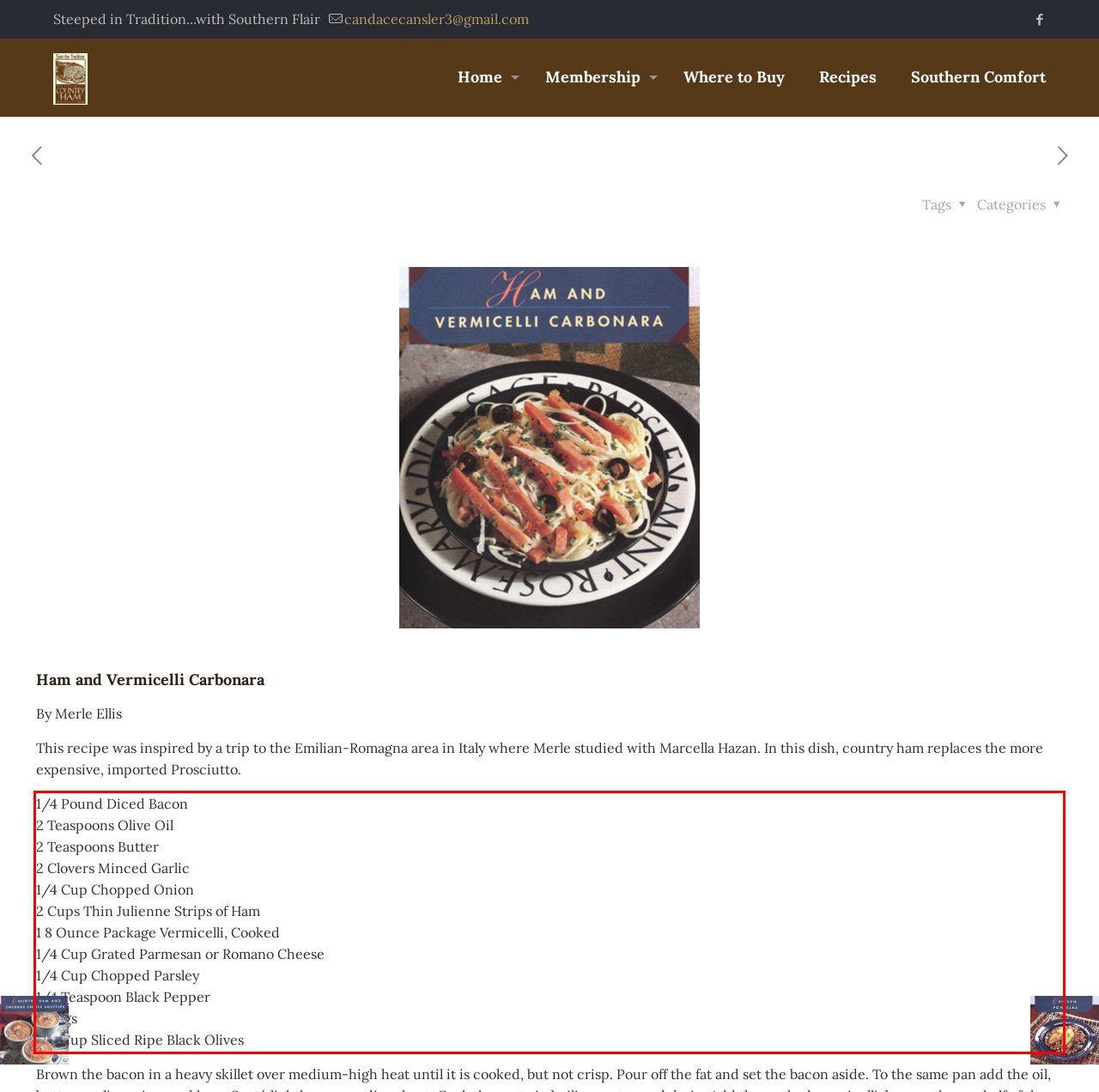Analyze the screenshot of the webpage that features a red bounding box and recognize the text content enclosed within this red bounding box.

1/4 Pound Diced Bacon 2 Teaspoons Olive Oil 2 Teaspoons Butter 2 Clovers Minced Garlic 1/4 Cup Chopped Onion 2 Cups Thin Julienne Strips of Ham 1 8 Ounce Package Vermicelli, Cooked 1/4 Cup Grated Parmesan or Romano Cheese 1/4 Cup Chopped Parsley 1/4 Teaspoon Black Pepper 6 Eggs 1/4 Cup Sliced Ripe Black Olives